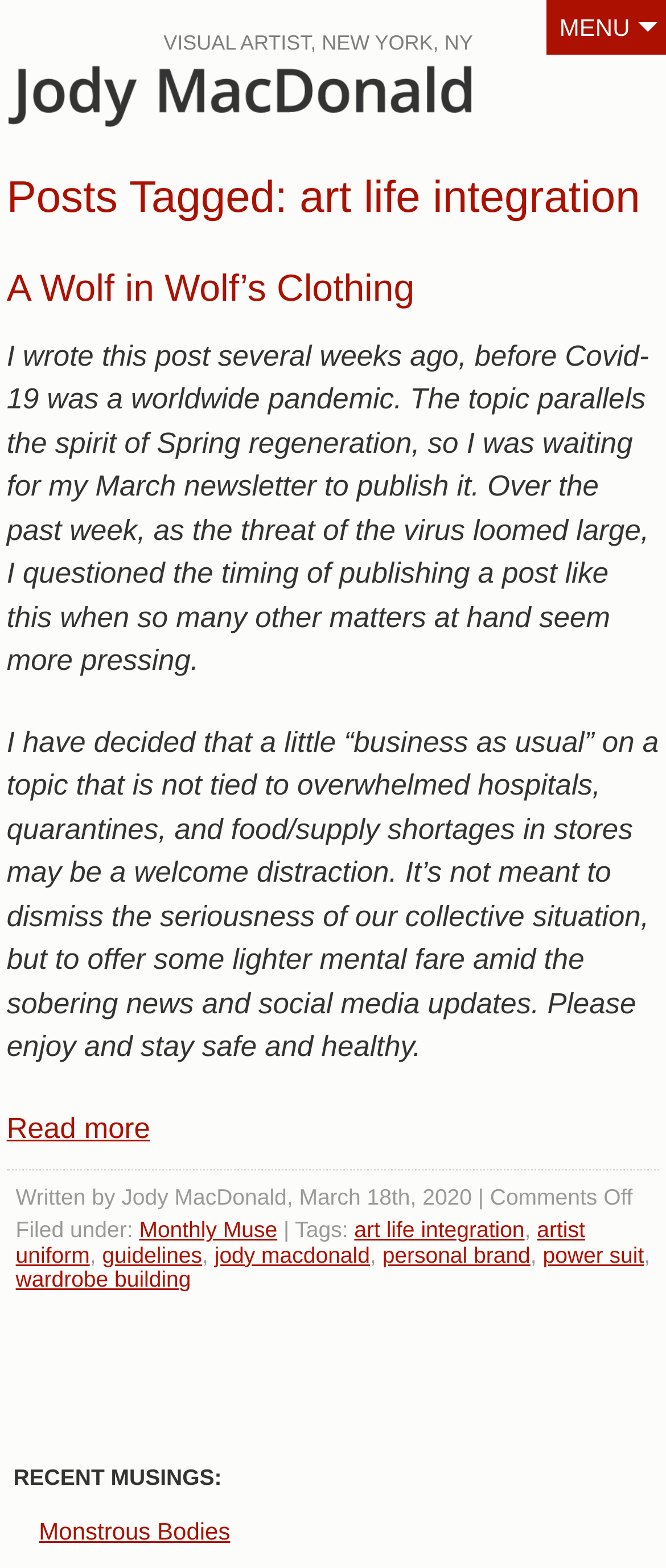Identify the coordinates of the bounding box for the element described below: "jody macdonald". Return the coordinates as four float numbers between 0 and 1: [left, top, right, bottom].

[0.322, 0.792, 0.555, 0.808]